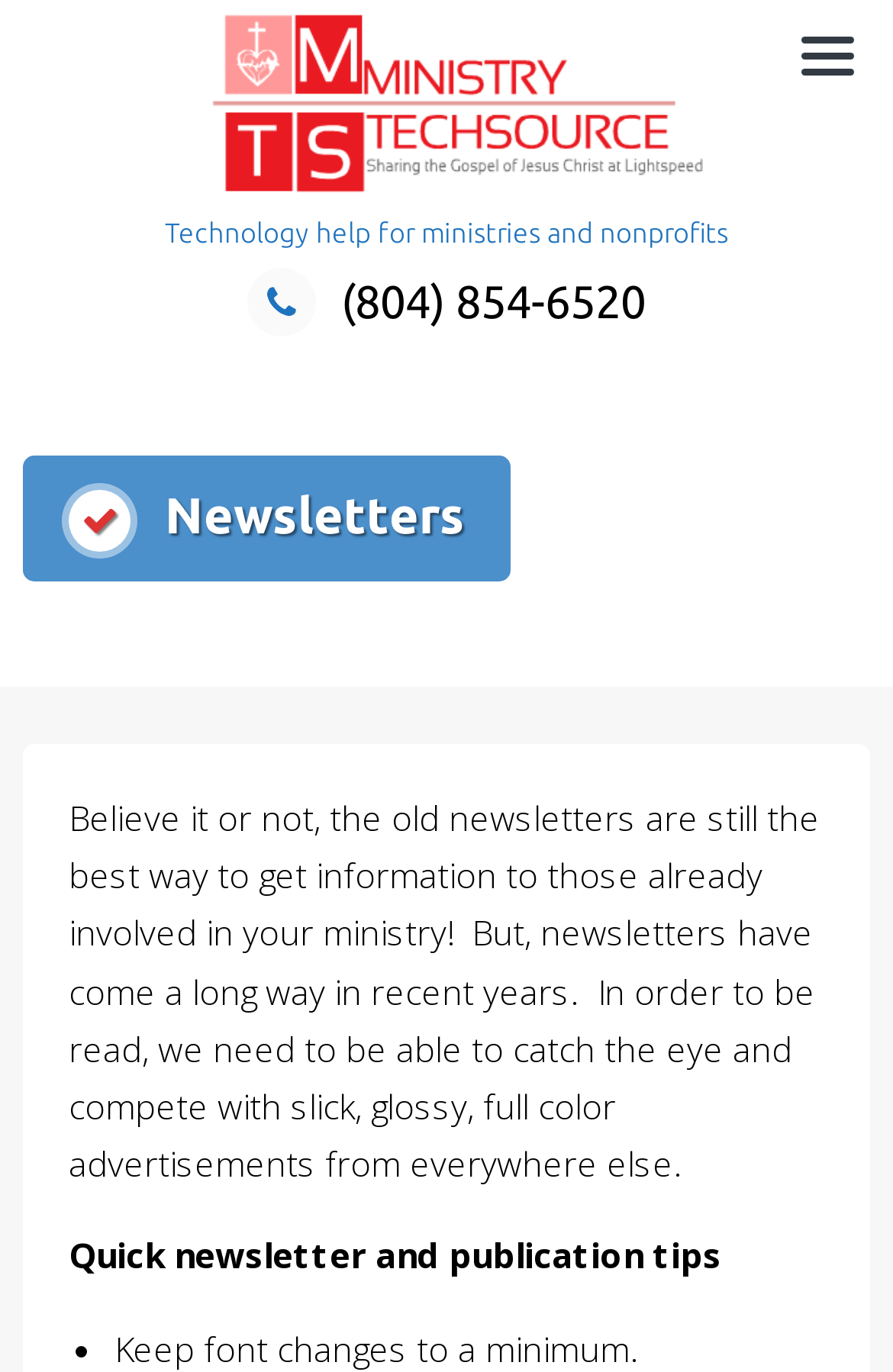Given the following UI element description: "(804) 854-6520", find the bounding box coordinates in the webpage screenshot.

[0.277, 0.201, 0.723, 0.239]